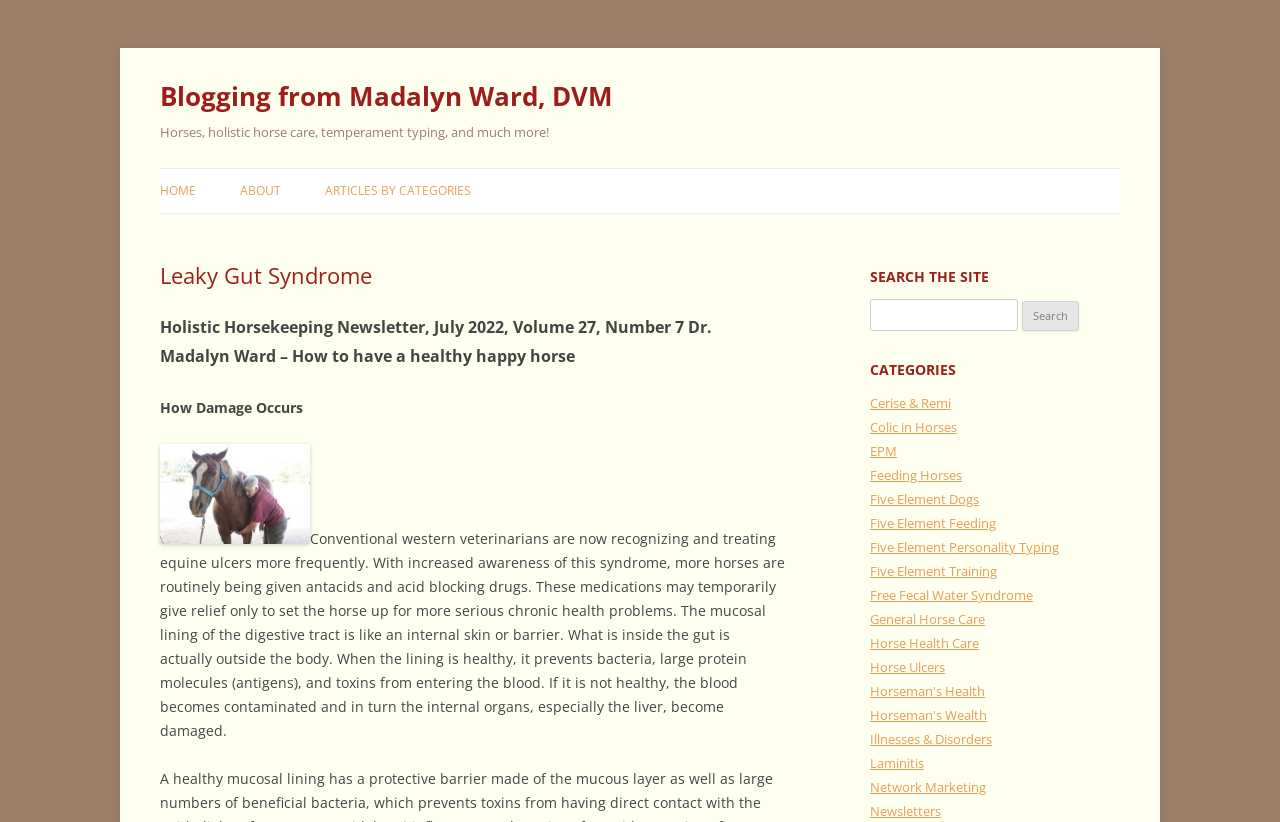Locate the bounding box coordinates of the clickable region to complete the following instruction: "Browse articles under 'HORSE HEALTH CARE' category."

[0.254, 0.538, 0.41, 0.588]